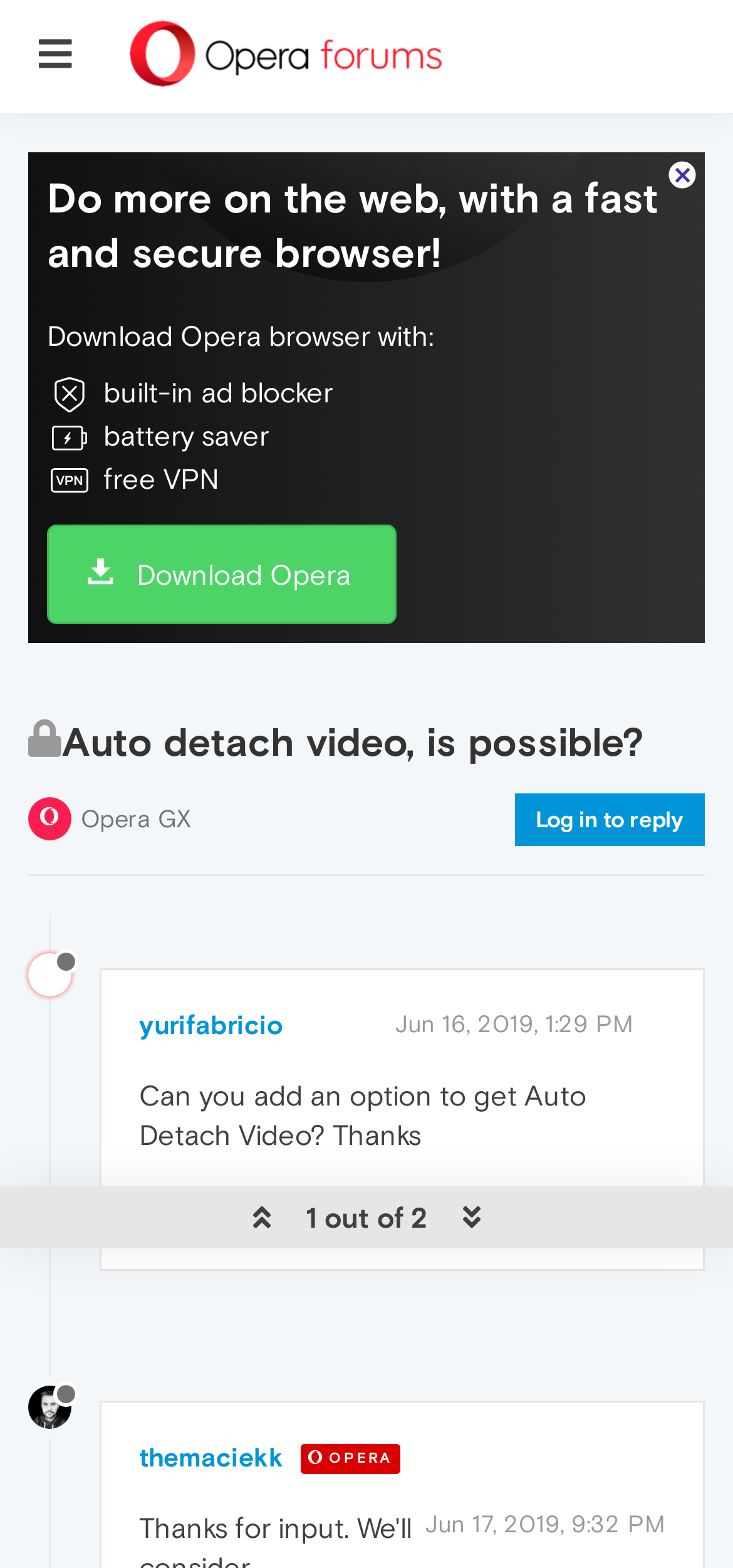What is the date of the last reply?
Using the image, answer in one word or phrase.

Jun 17, 2019, 9:32 PM